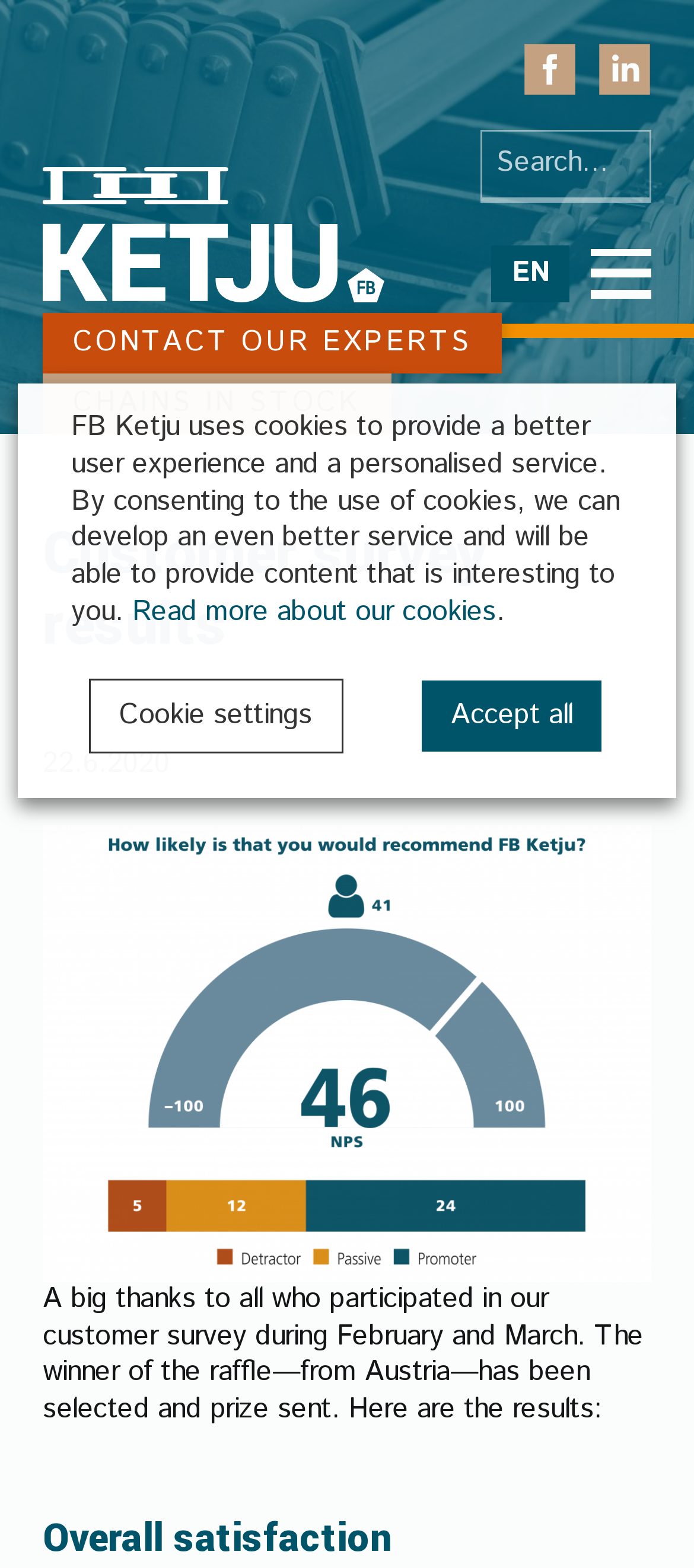Locate the bounding box coordinates of the clickable region necessary to complete the following instruction: "Follow us on Facebook". Provide the coordinates in the format of four float numbers between 0 and 1, i.e., [left, top, right, bottom].

[0.754, 0.027, 0.831, 0.069]